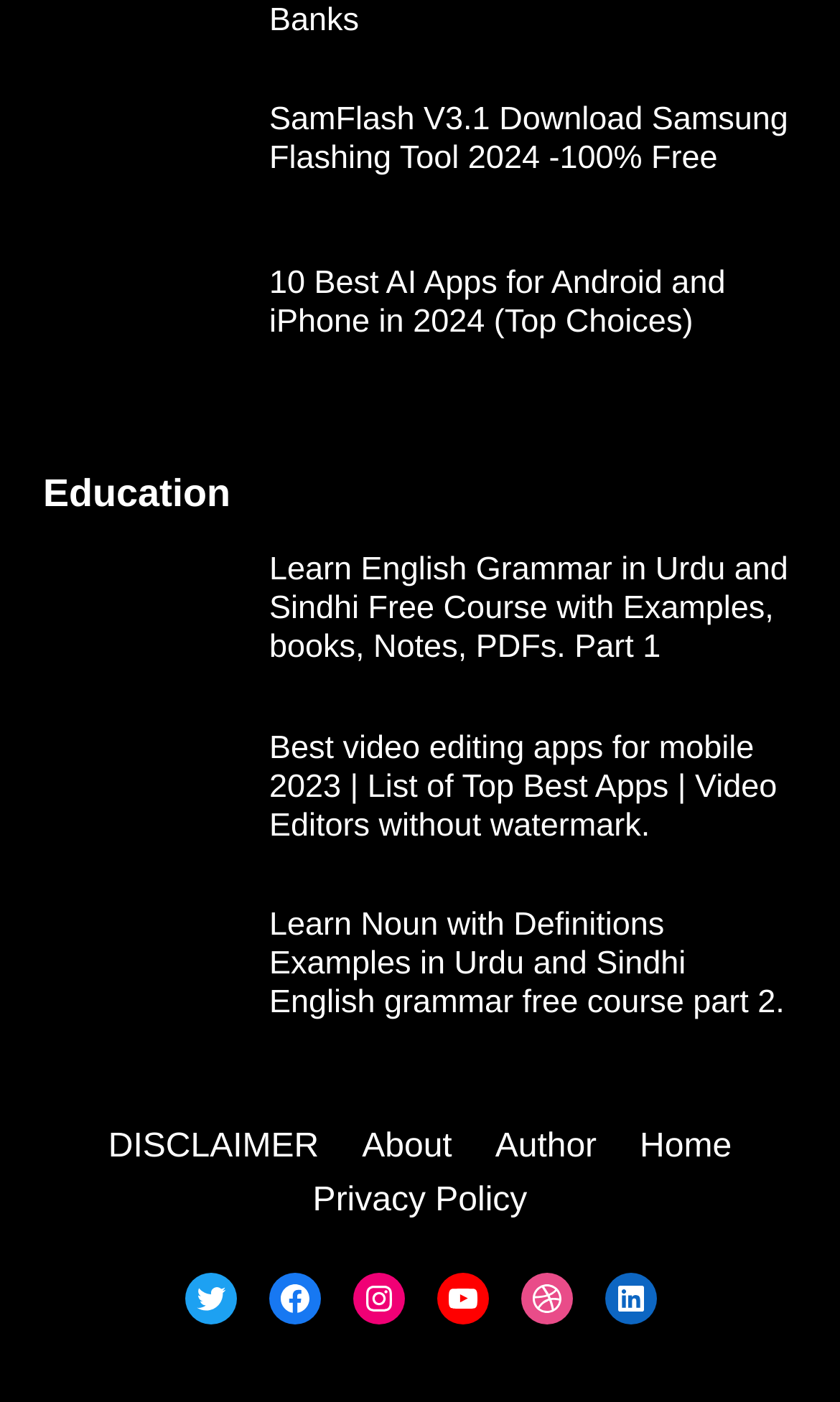Identify the bounding box coordinates for the element you need to click to achieve the following task: "Download SamFlash V3.1". Provide the bounding box coordinates as four float numbers between 0 and 1, in the form [left, top, right, bottom].

[0.051, 0.073, 0.282, 0.165]